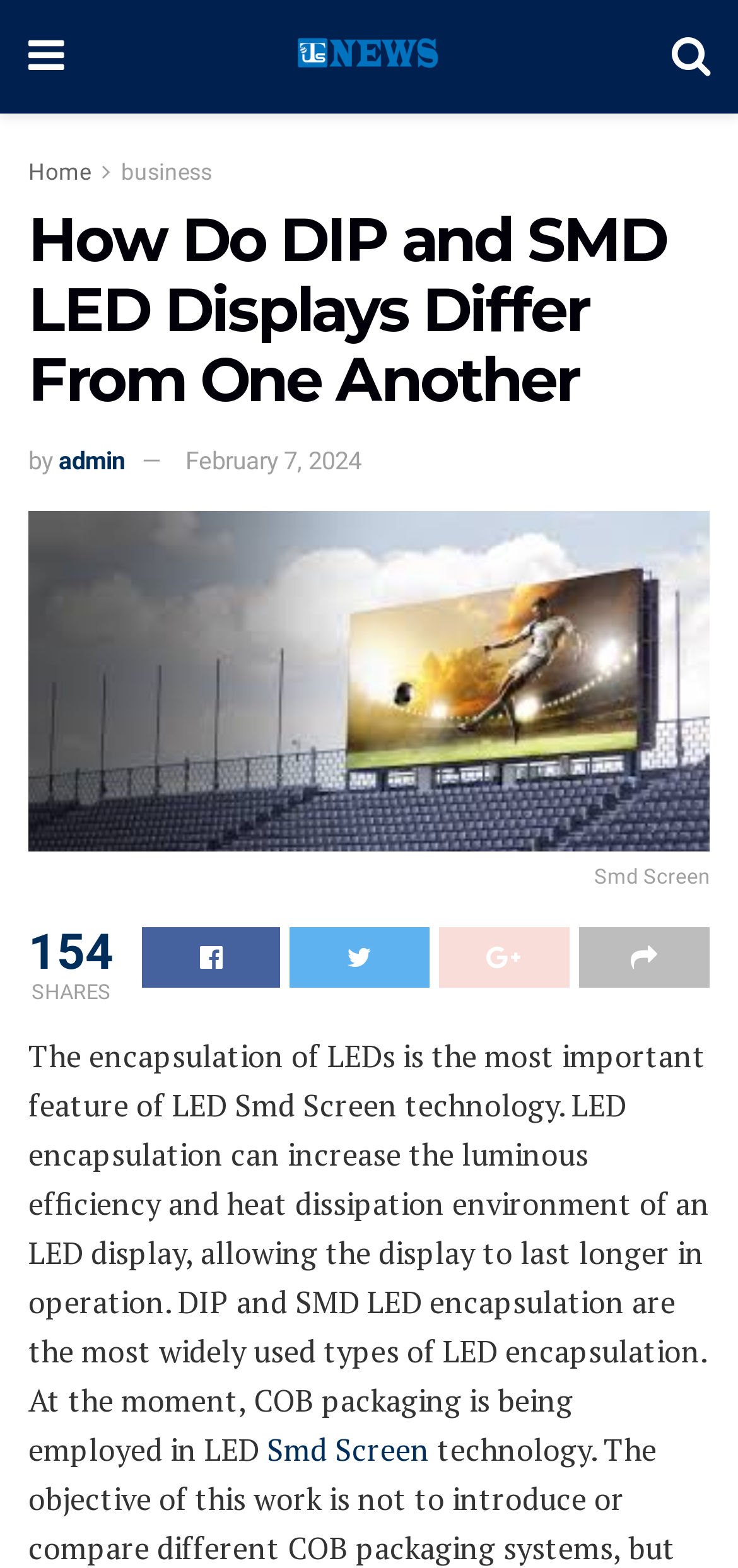Please specify the bounding box coordinates of the clickable section necessary to execute the following command: "share the article".

[0.192, 0.592, 0.38, 0.63]